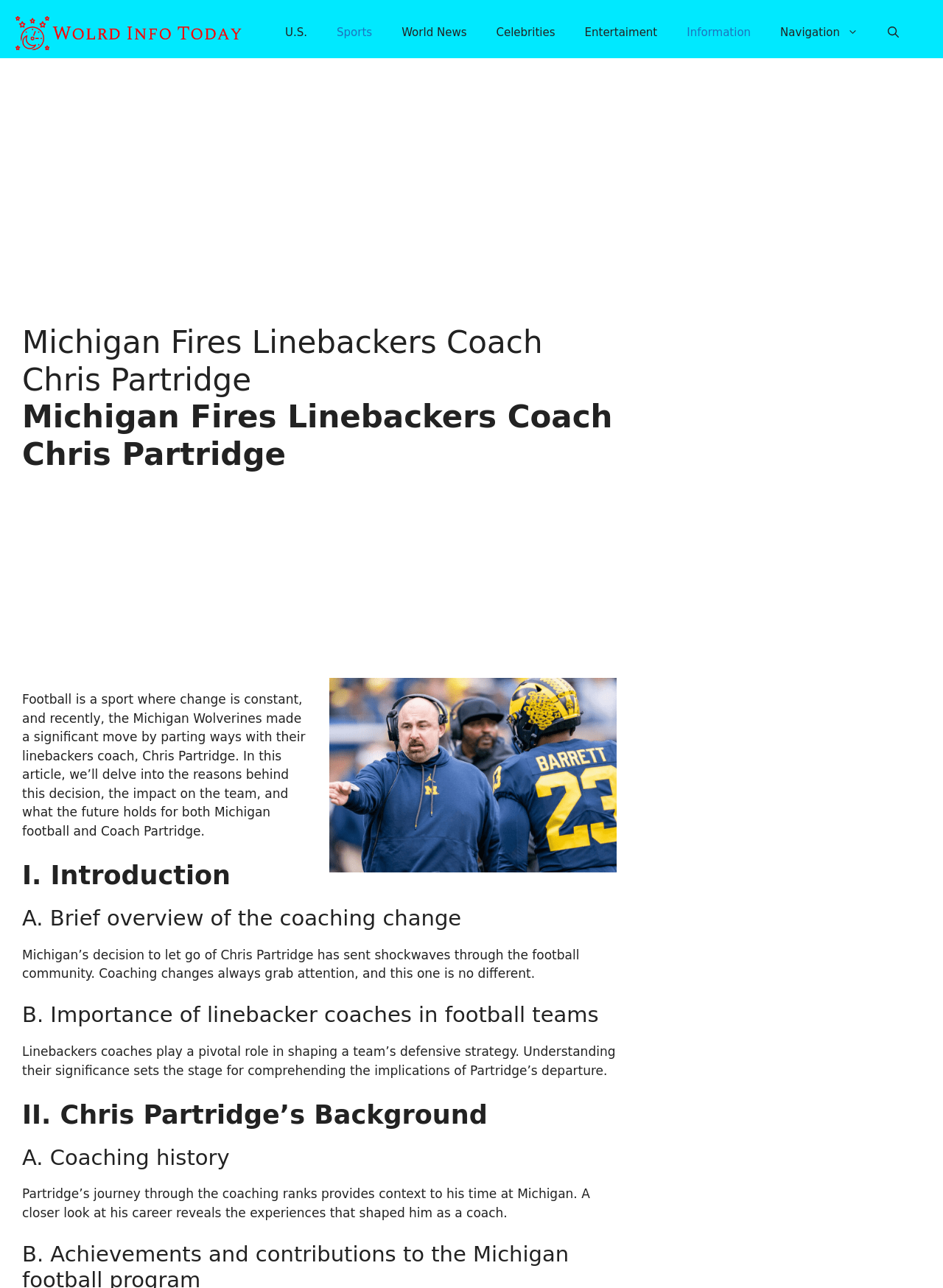Find the bounding box coordinates of the clickable area required to complete the following action: "Go to the Sports page".

[0.341, 0.015, 0.41, 0.035]